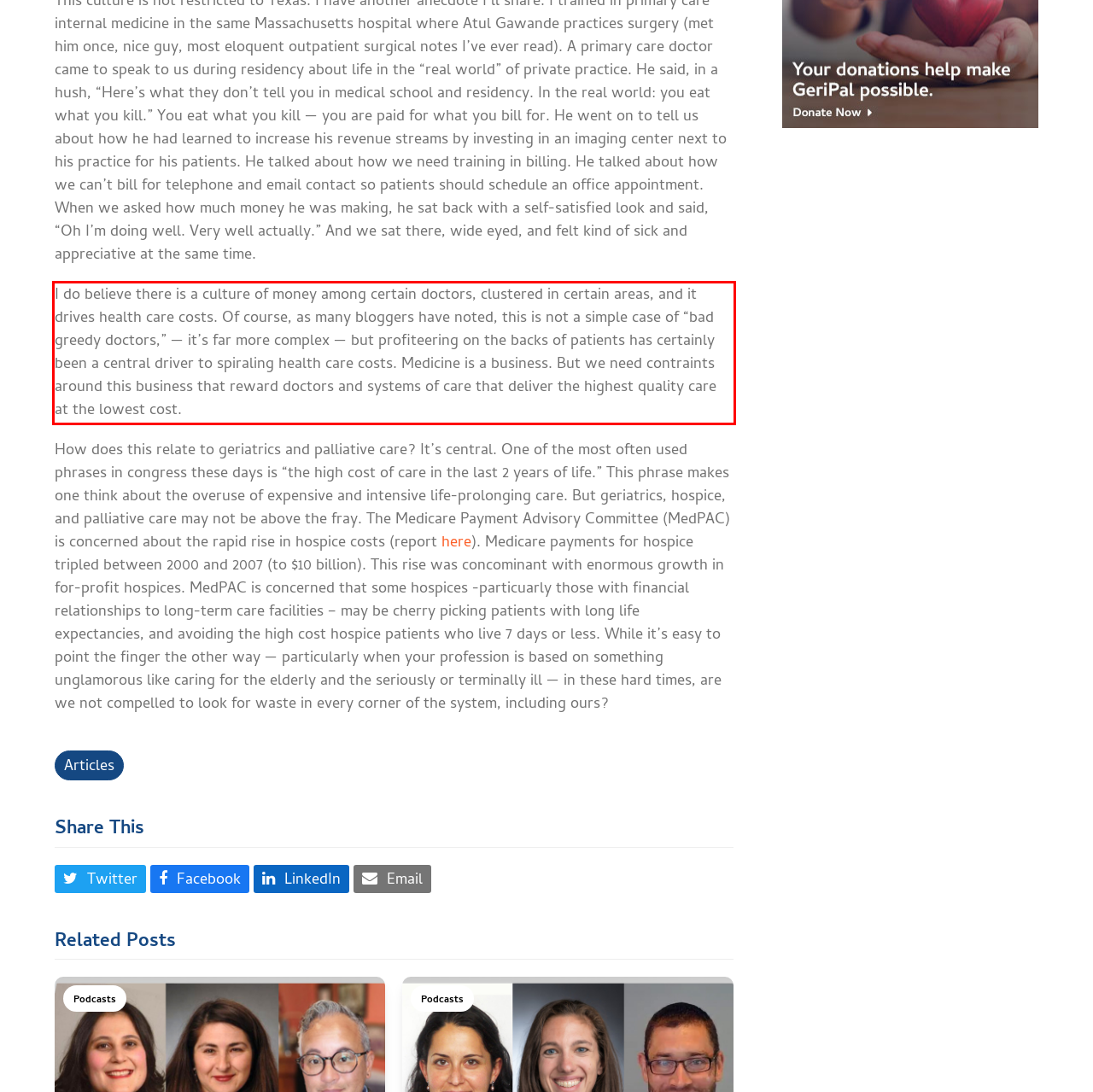Please perform OCR on the UI element surrounded by the red bounding box in the given webpage screenshot and extract its text content.

I do believe there is a culture of money among certain doctors, clustered in certain areas, and it drives health care costs. Of course, as many bloggers have noted, this is not a simple case of “bad greedy doctors,” — it’s far more complex — but profiteering on the backs of patients has certainly been a central driver to spiraling health care costs. Medicine is a business. But we need contraints around this business that reward doctors and systems of care that deliver the highest quality care at the lowest cost.